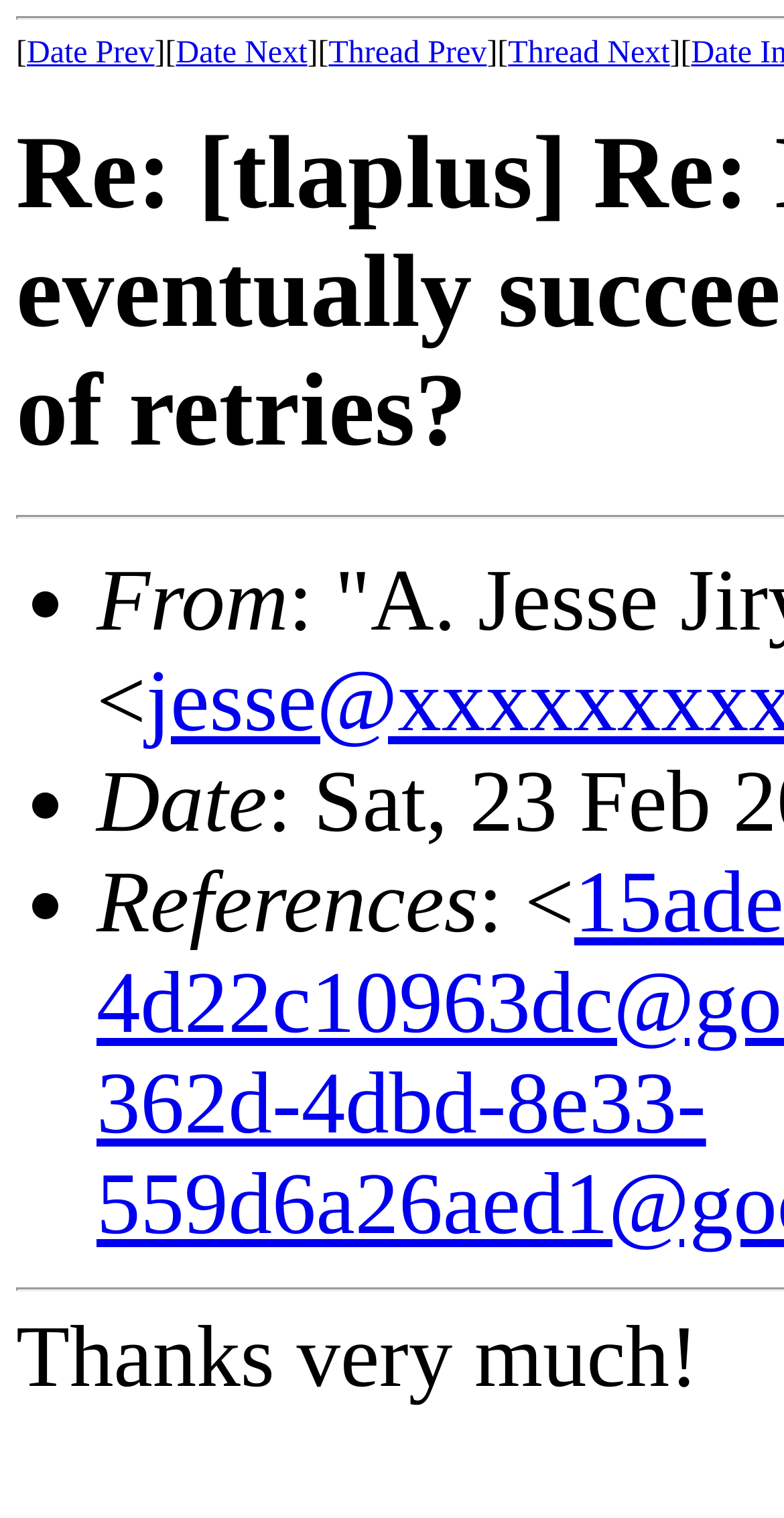What is the second text on the top?
Please answer the question with a single word or phrase, referencing the image.

]